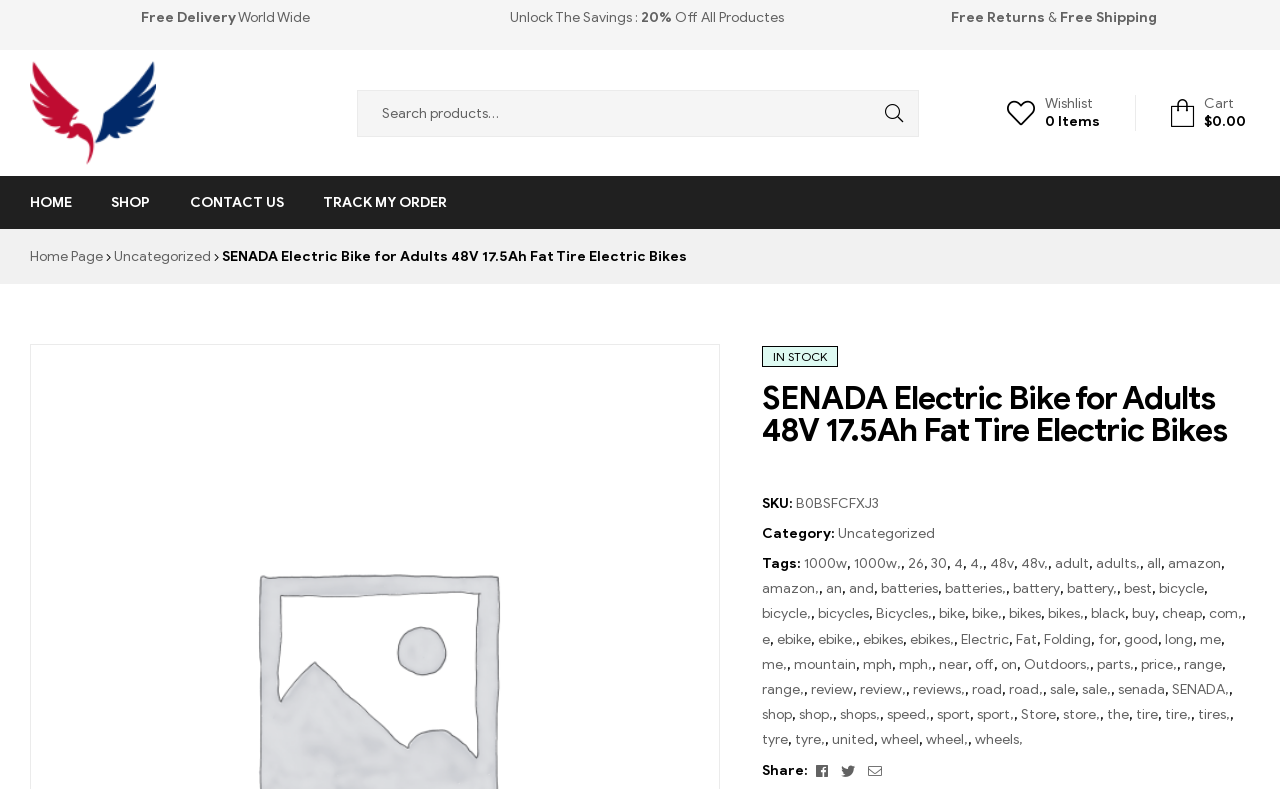Predict the bounding box of the UI element based on this description: "0 Cart $0.00".

[0.915, 0.12, 0.973, 0.166]